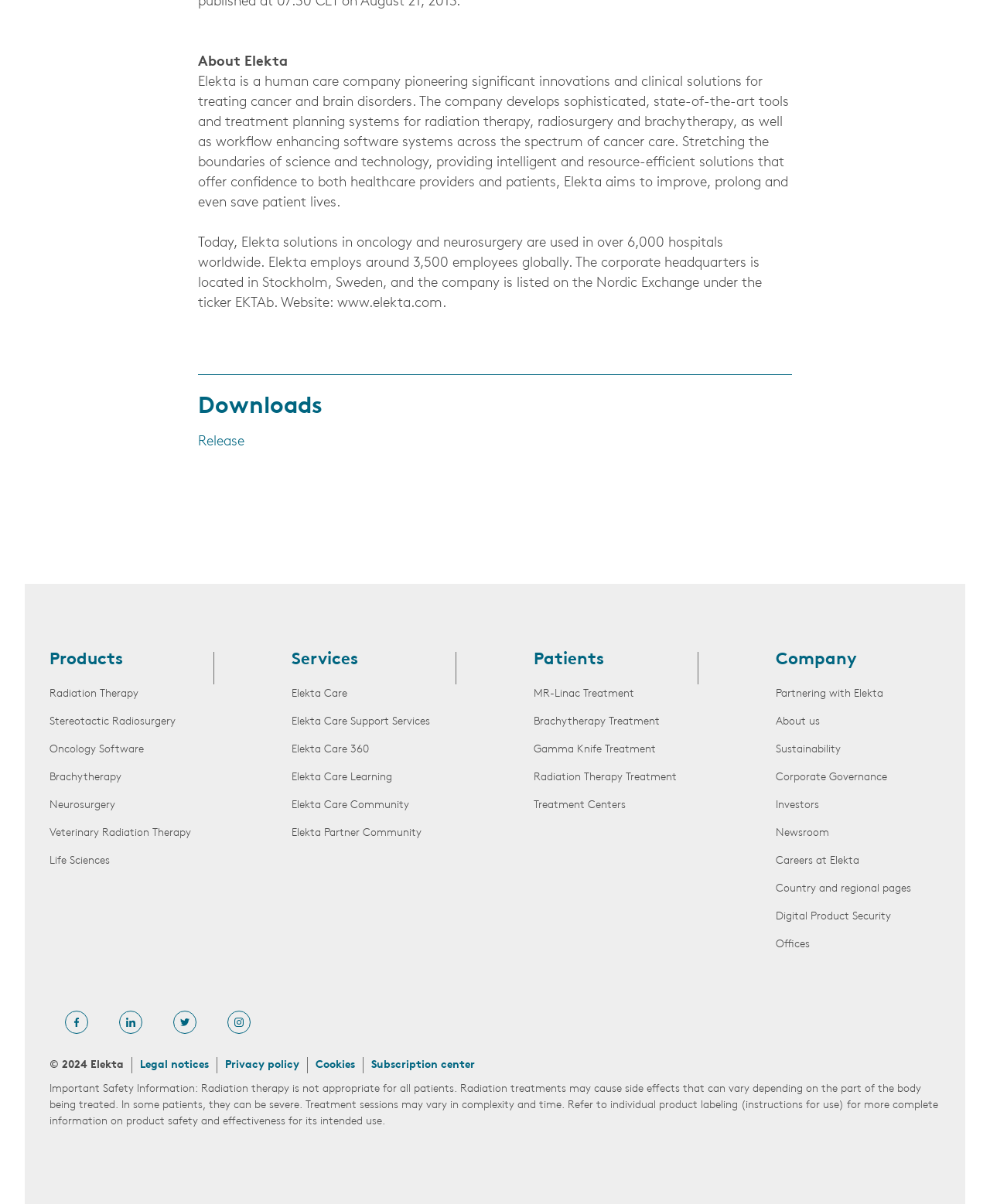Please answer the following question using a single word or phrase: How many hospitals use Elekta solutions?

over 6,000